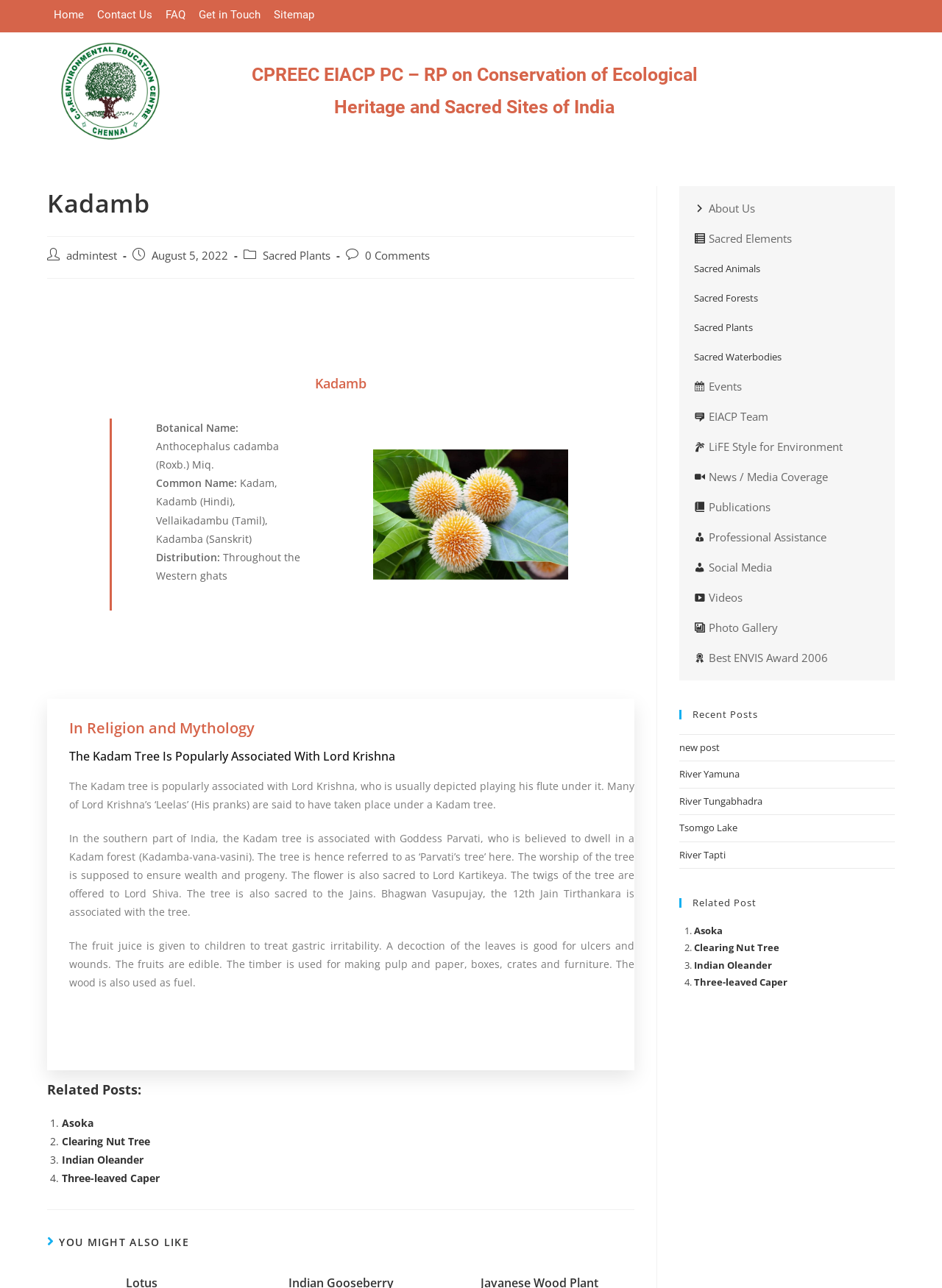Utilize the information from the image to answer the question in detail:
What is the botanical name of the Kadamb tree?

The webpage provides detailed information about the Kadamb tree, including its botanical name, which is mentioned in the section 'Botanical Name:'.